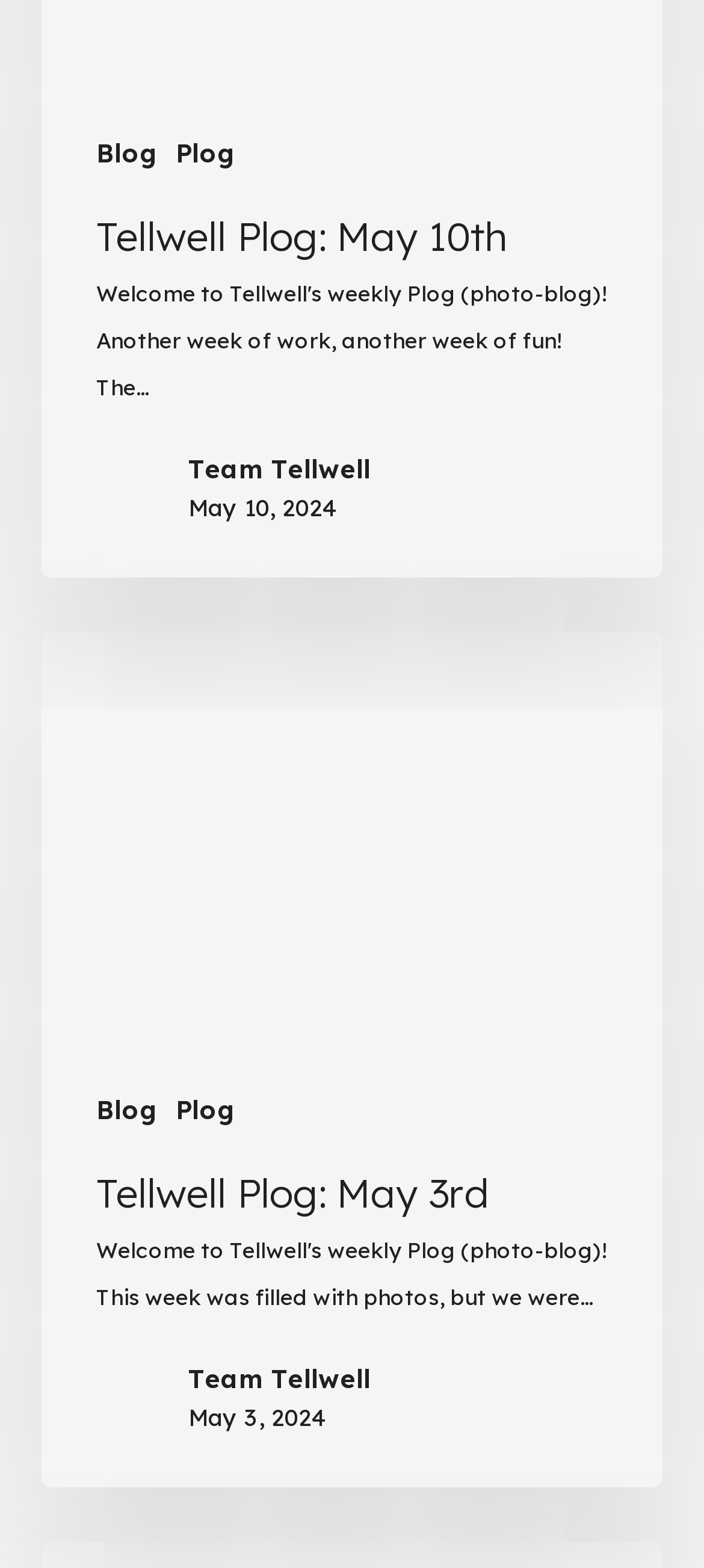Determine the bounding box coordinates of the region that needs to be clicked to achieve the task: "click on the 'Blog' link".

[0.137, 0.084, 0.224, 0.112]